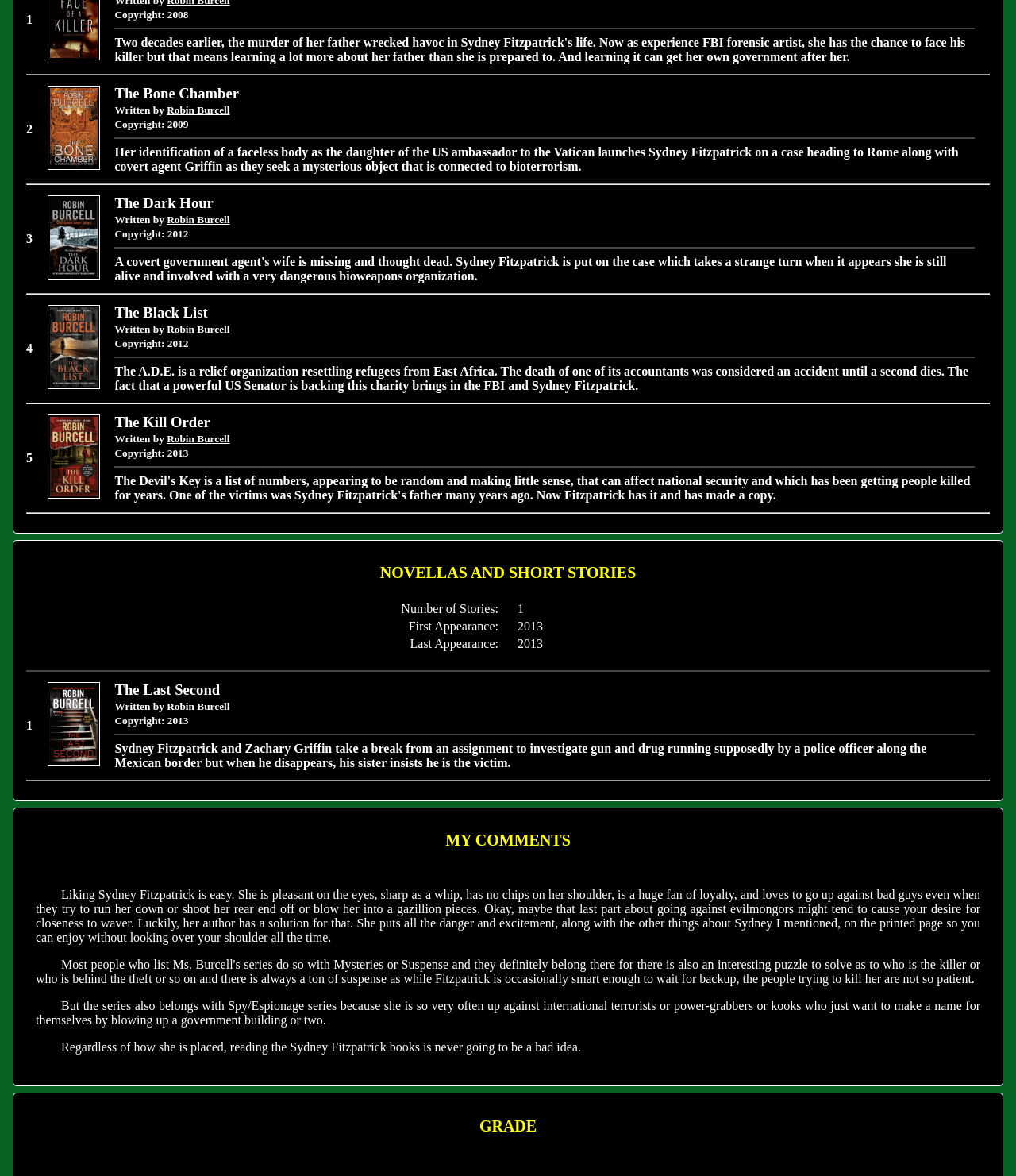Specify the bounding box coordinates of the area to click in order to execute this command: 'Go to the Home page'. The coordinates should consist of four float numbers ranging from 0 to 1, and should be formatted as [left, top, right, bottom].

None